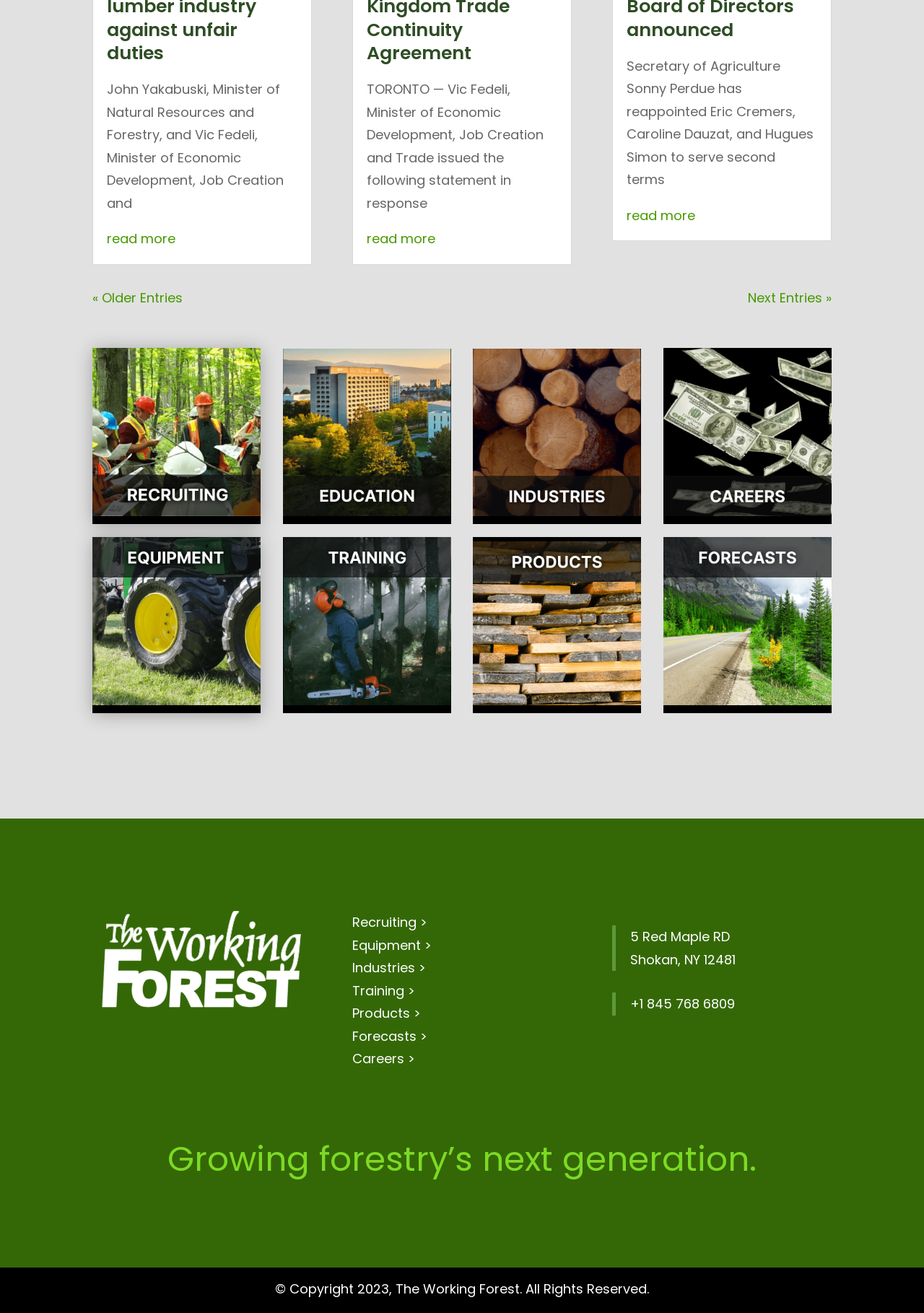What is the copyright year mentioned at the bottom of the page?
Please provide a comprehensive answer to the question based on the webpage screenshot.

The StaticText element at the bottom of the page mentions '© Copyright 2023, The Working Forest. All Rights Reserved'.